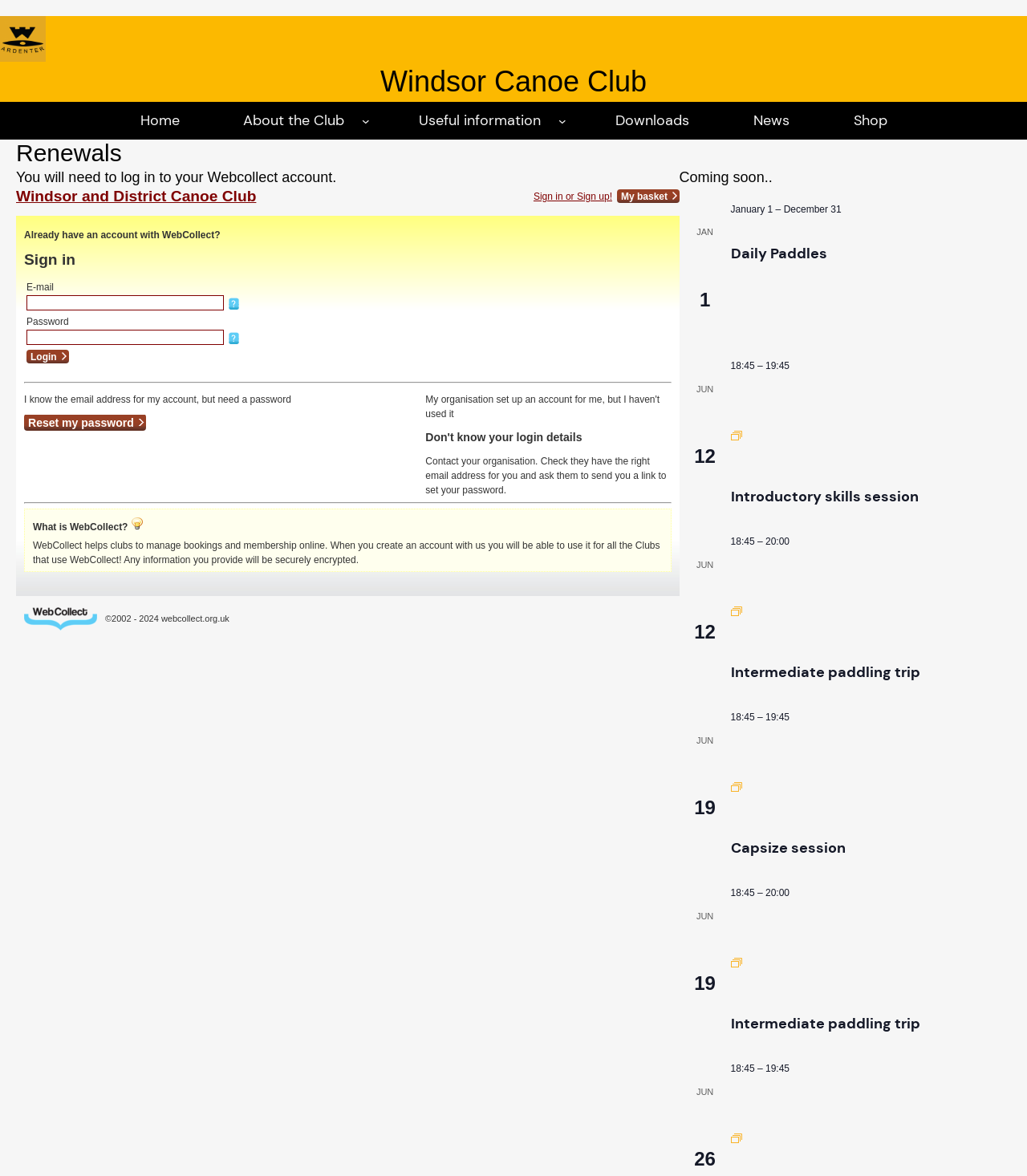Determine the bounding box coordinates for the area that needs to be clicked to fulfill this task: "Click the Daily Paddles link". The coordinates must be given as four float numbers between 0 and 1, i.e., [left, top, right, bottom].

[0.711, 0.208, 0.805, 0.225]